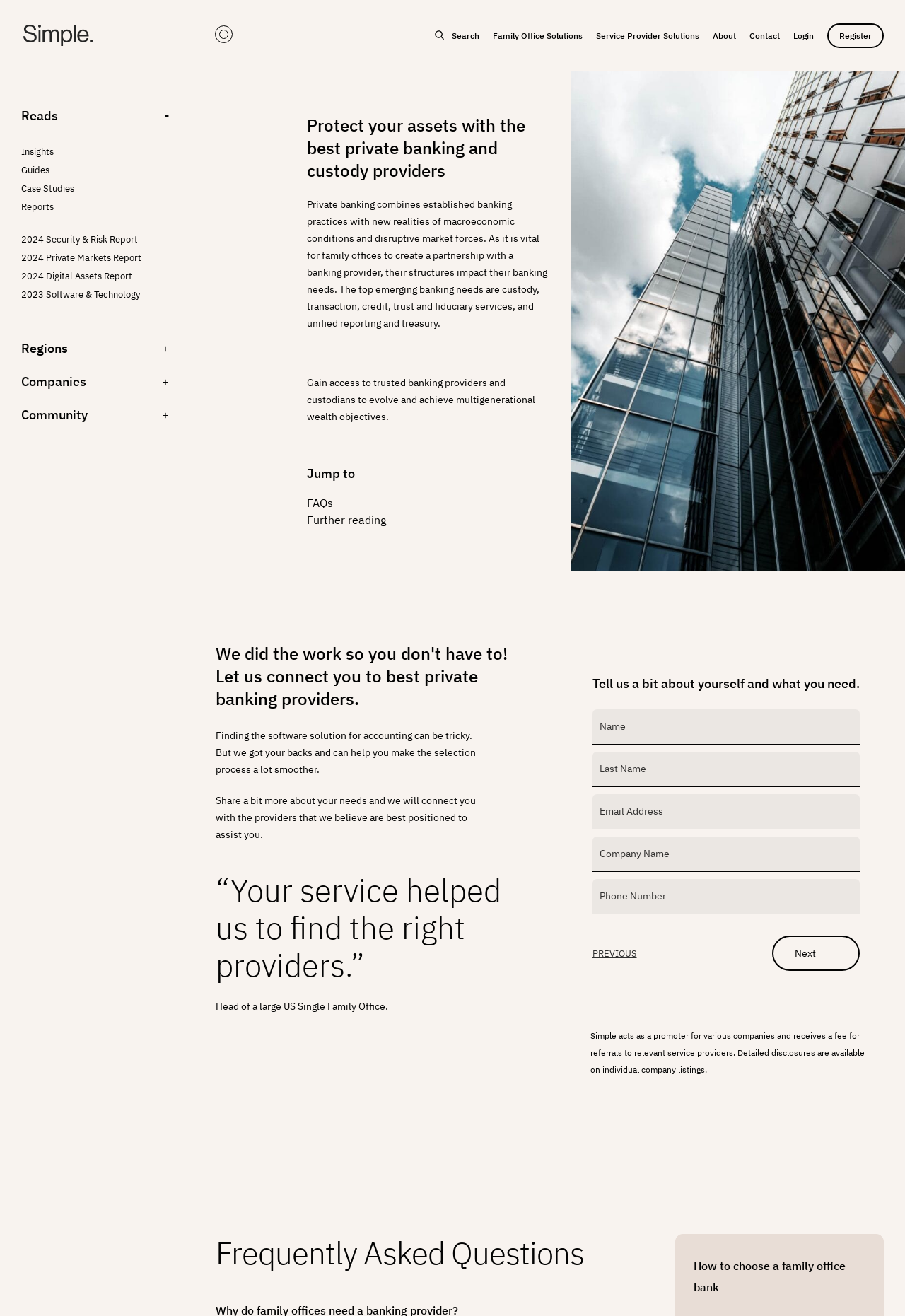For the given element description 2024 Security & Risk Report, determine the bounding box coordinates of the UI element. The coordinates should follow the format (top-left x, top-left y, bottom-right x, bottom-right y) and be within the range of 0 to 1.

[0.023, 0.176, 0.152, 0.189]